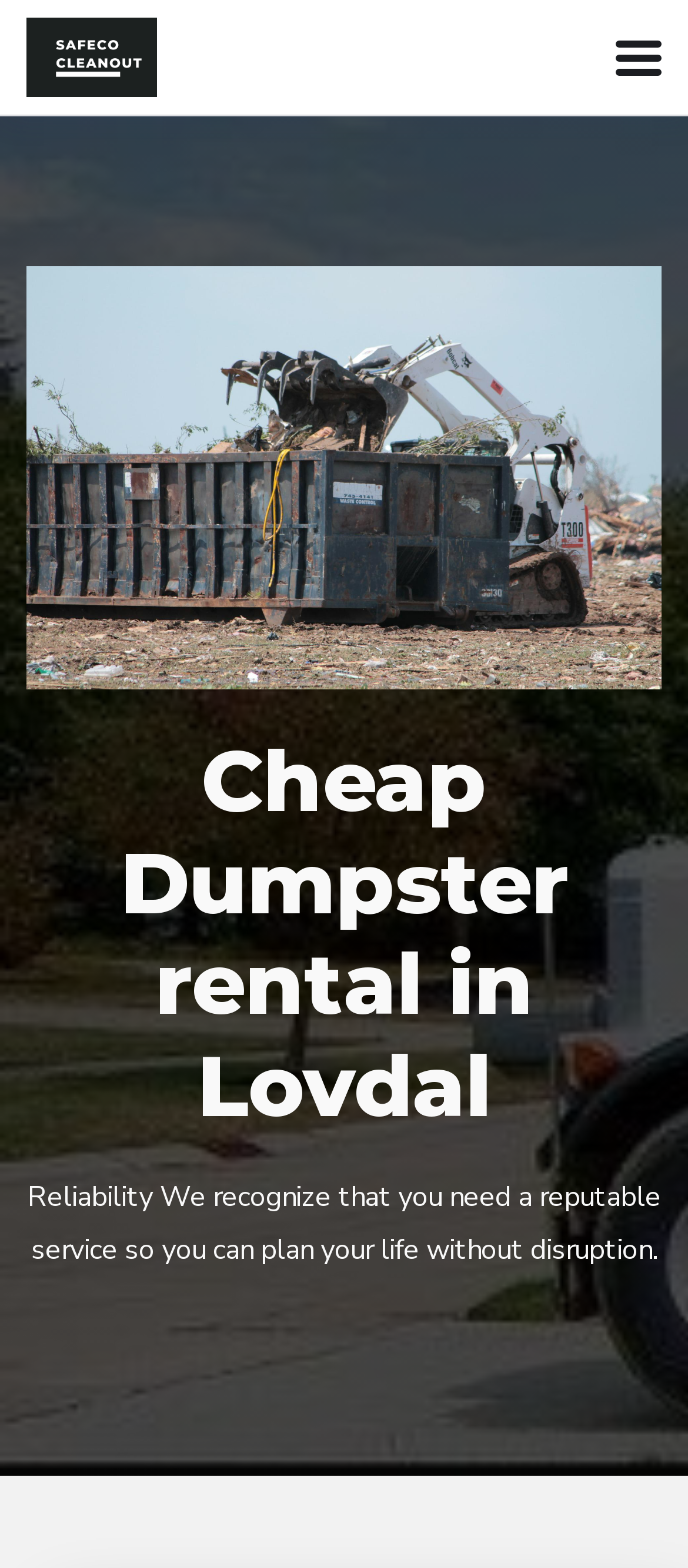What is the name of the dumpster rental service?
Use the information from the screenshot to give a comprehensive response to the question.

The name of the dumpster rental service can be found in the link at the top of the page, which says 'Safeco Cleanout - Dumpster Rental Service'.